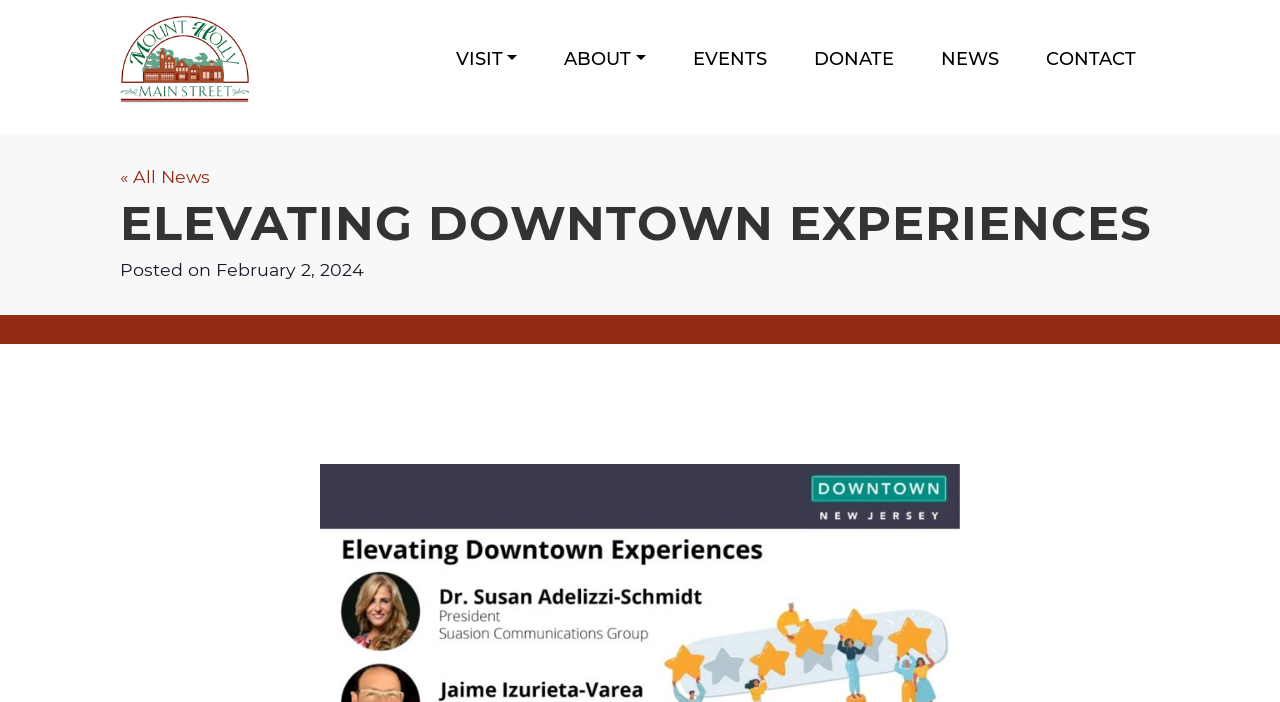Pinpoint the bounding box coordinates for the area that should be clicked to perform the following instruction: "Check the 'NEWS' section".

[0.724, 0.04, 0.792, 0.129]